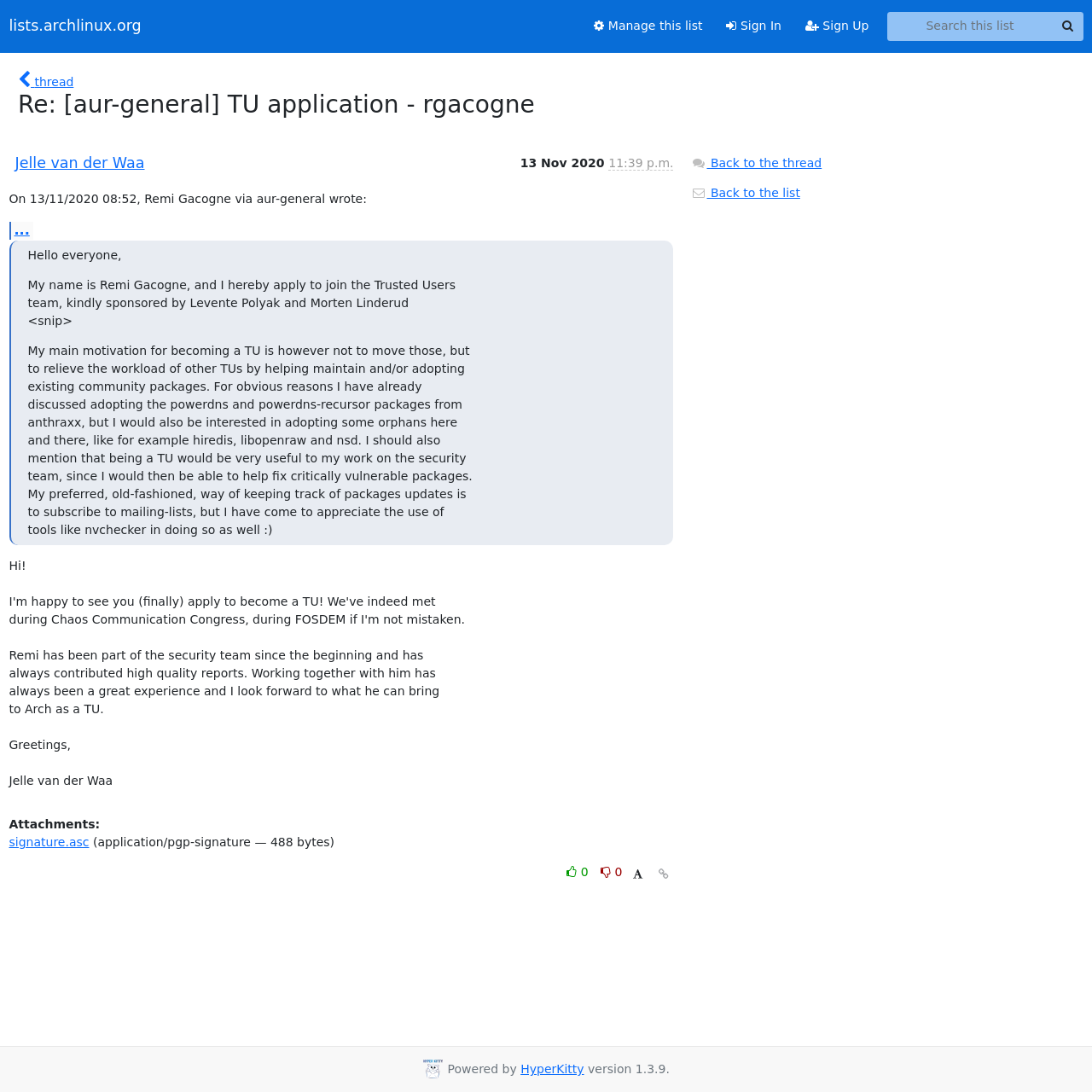Determine the title of the webpage and give its text content.

Re: [aur-general] TU application - rgacogne